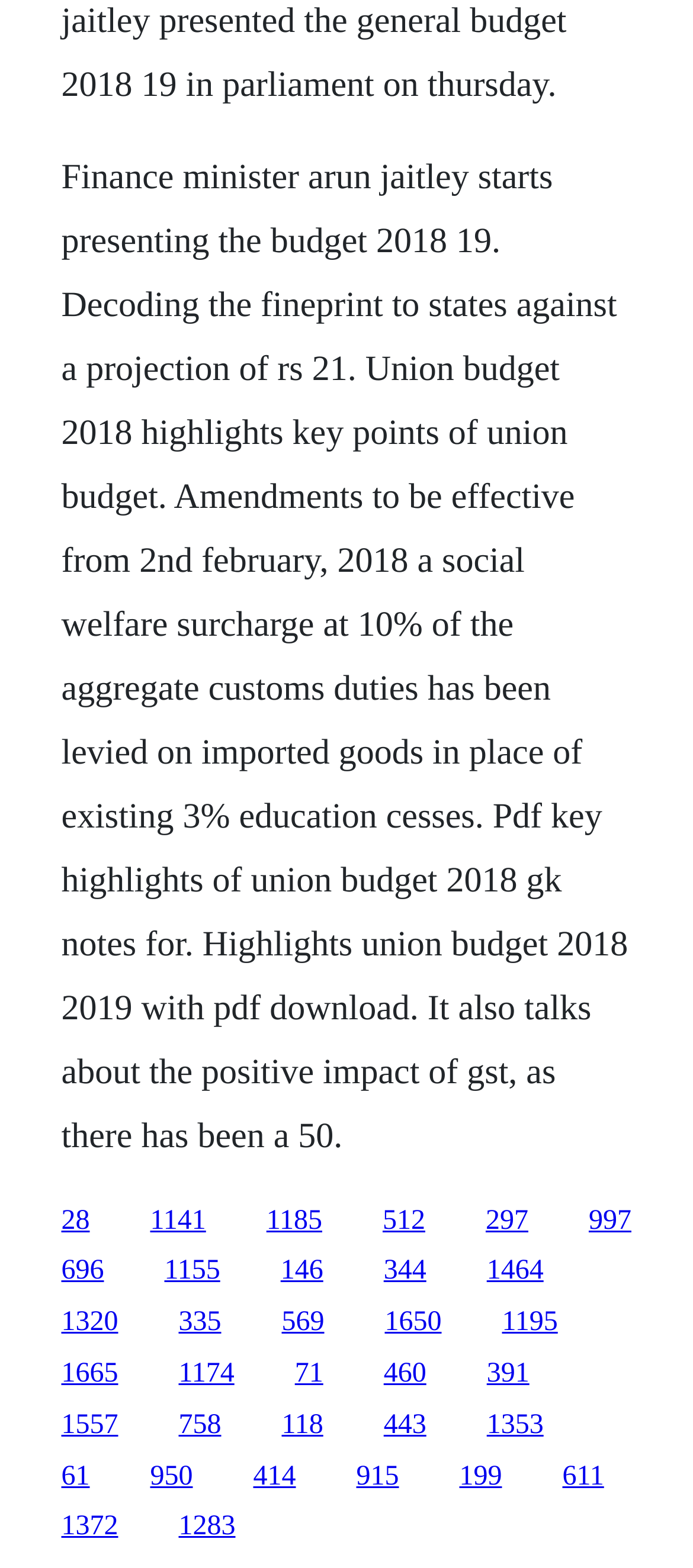Please find the bounding box coordinates of the element that must be clicked to perform the given instruction: "View the amendments to be effective from 2nd February, 2018". The coordinates should be four float numbers from 0 to 1, i.e., [left, top, right, bottom].

[0.088, 0.801, 0.15, 0.82]